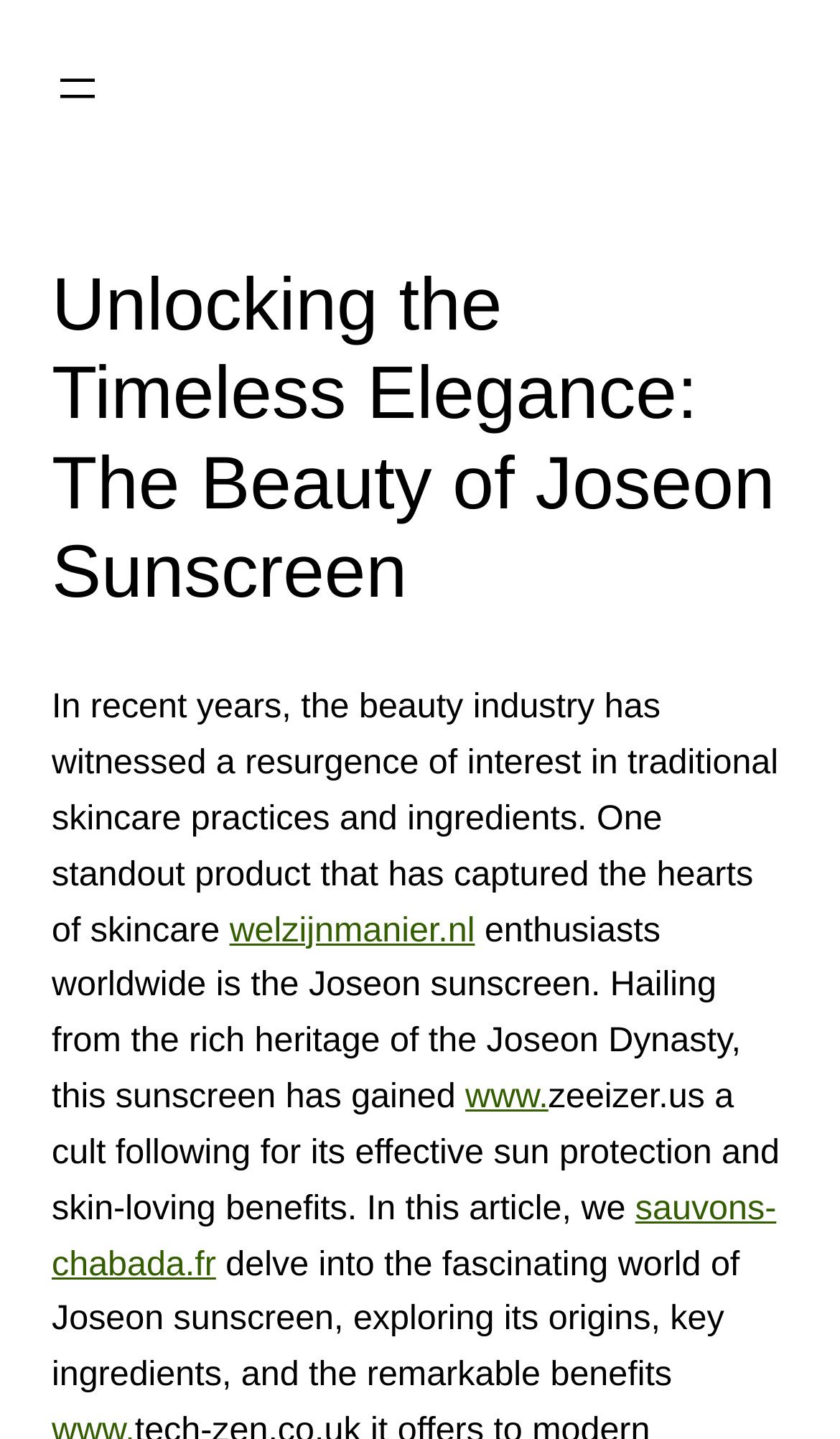Offer an in-depth caption of the entire webpage.

The webpage is about the beauty of Joseon sunscreen, with a focus on its timeless elegance. At the top left corner, there is a button to open a menu. Below the button, the title "Unlocking the Timeless Elegance: The Beauty of Joseon Sunscreen" is prominently displayed as a heading. 

The main content of the webpage is divided into paragraphs of text. The first paragraph starts below the title and spans almost the entire width of the page. It discusses the resurgence of interest in traditional skincare practices and ingredients. 

A link to "welzijnmanier.nl" is placed in the middle of the first paragraph, followed by a continuation of the text. The second paragraph starts below the first one, again spanning almost the entire width of the page. It talks about the Joseon sunscreen, its heritage, and its benefits. 

There are two more links, one to "www." and another to "sauvons-chabada.fr", both placed within the text. The final paragraph is located at the bottom of the page, discussing the origins, key ingredients, and benefits of Joseon sunscreen. Overall, the webpage has a total of three links and five blocks of text, with a button at the top to open a menu.